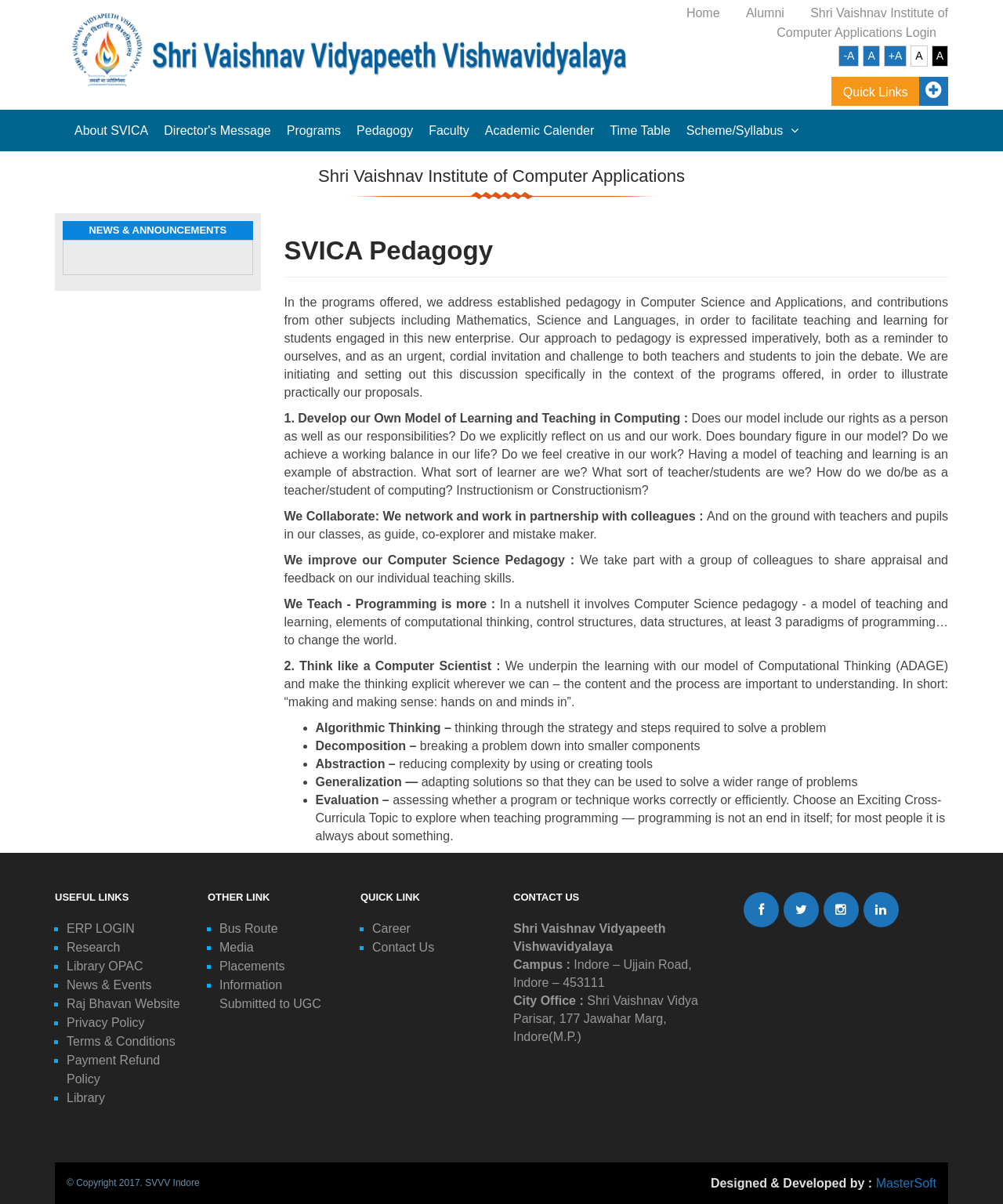Please determine the bounding box coordinates of the section I need to click to accomplish this instruction: "Click on the 'Home' link".

[0.673, 0.001, 0.729, 0.019]